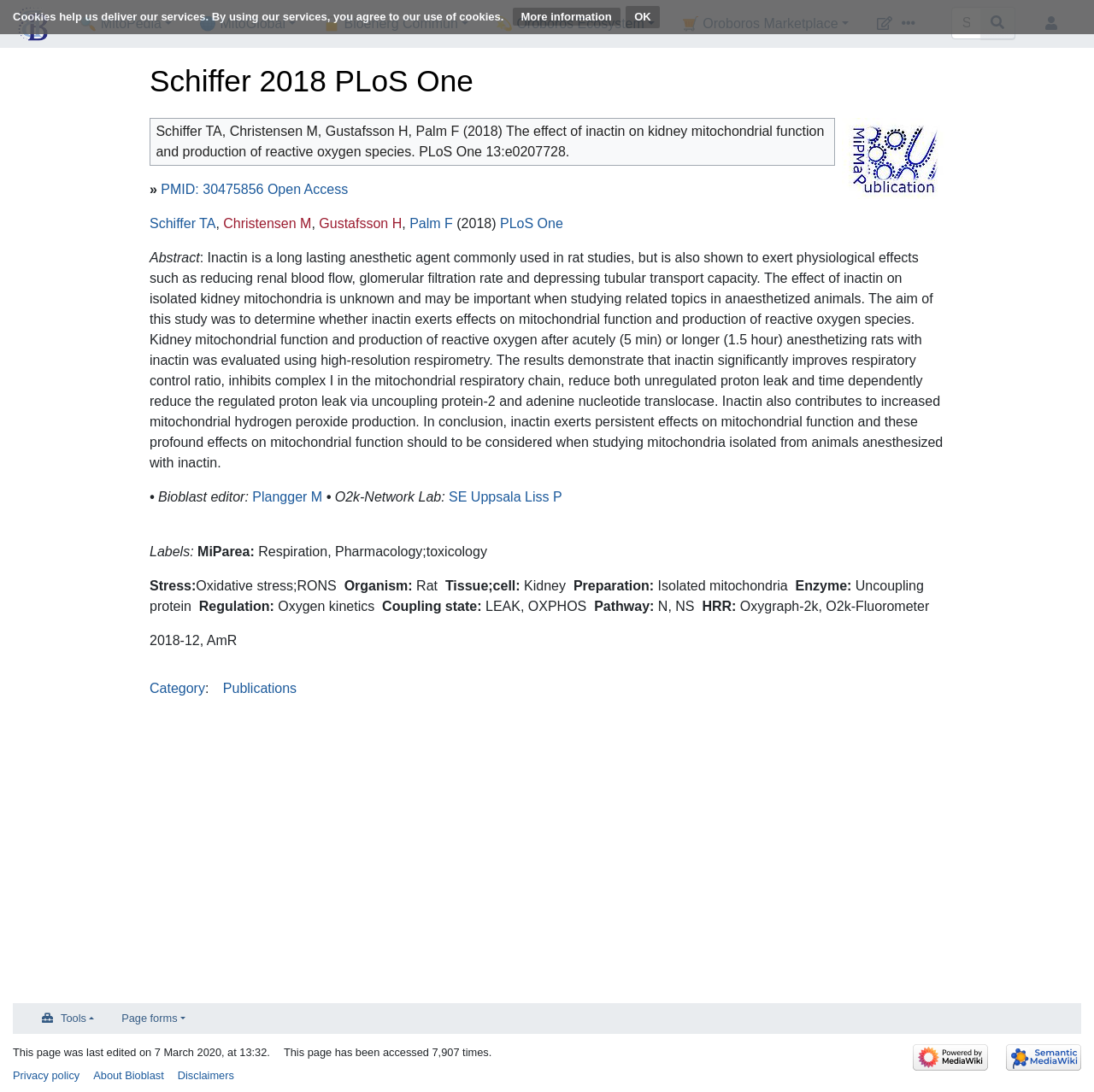Identify the bounding box coordinates for the UI element described as follows: title="Visit the main page". Use the format (top-left x, top-left y, bottom-right x, bottom-right y) and ensure all values are floating point numbers between 0 and 1.

[0.012, 0.015, 0.048, 0.032]